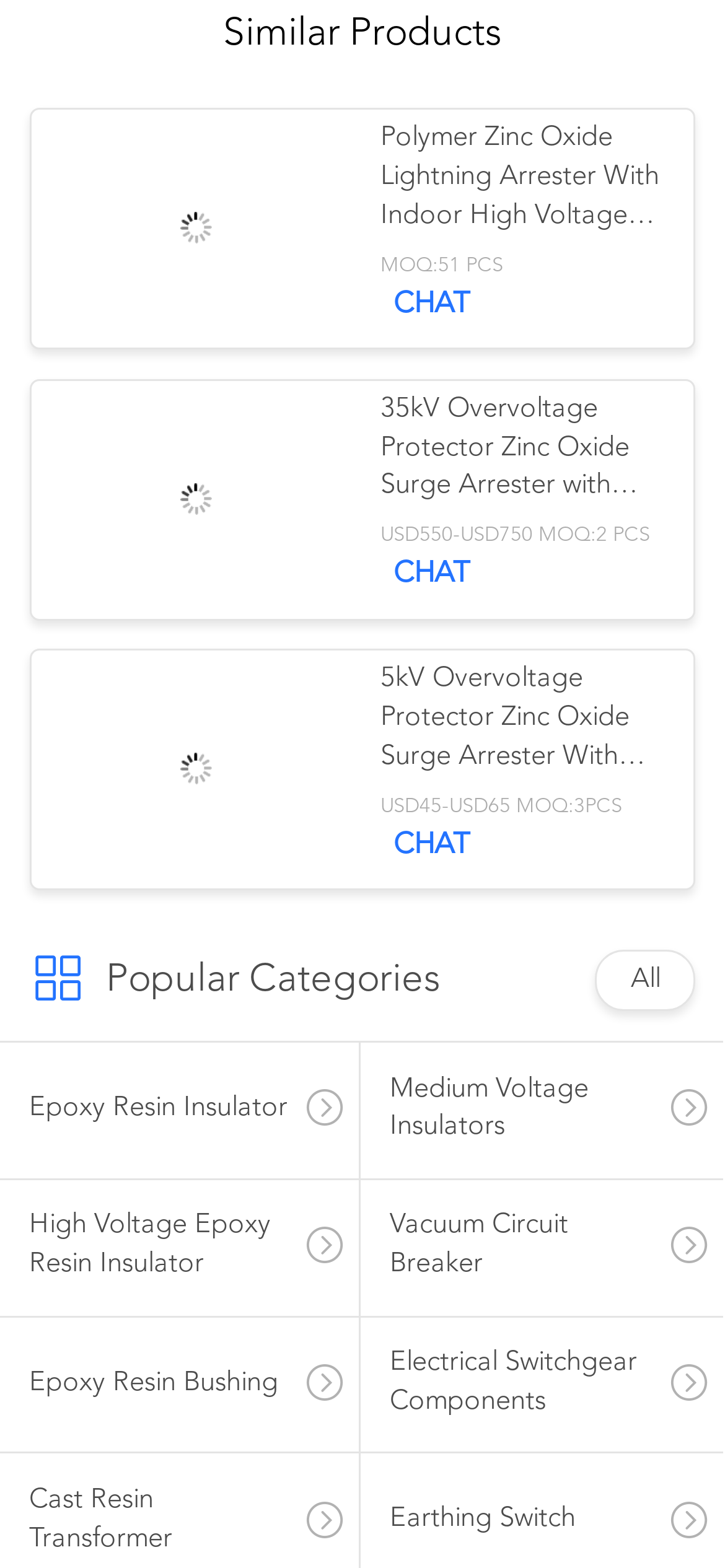Can you provide the bounding box coordinates for the element that should be clicked to implement the instruction: "Explore 35kV Overvoltage Protector Zinc Oxide Surge Arrester with Indoor Switchgear product"?

[0.525, 0.25, 0.917, 0.324]